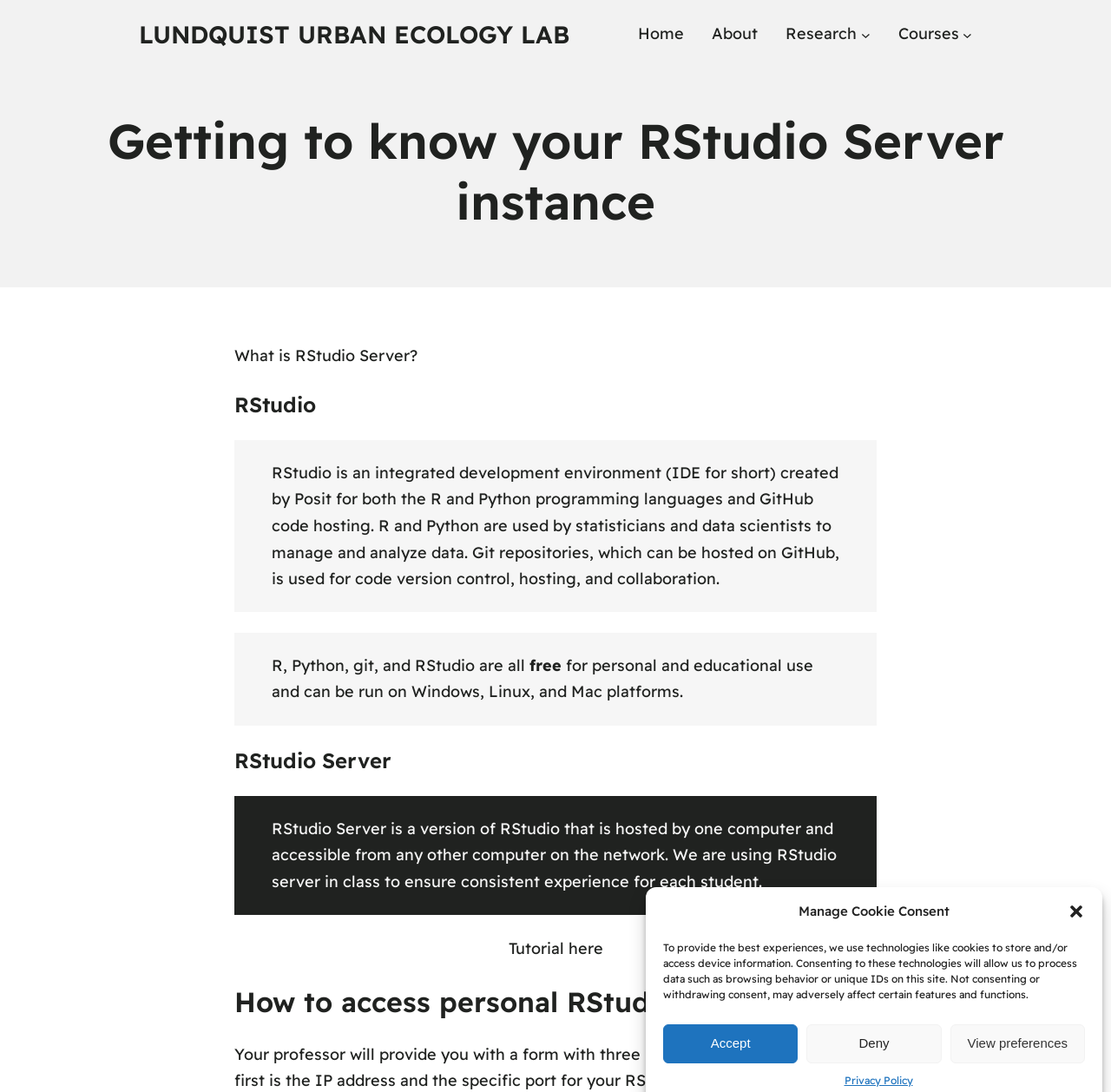Please answer the following question using a single word or phrase: 
What is RStudio Server?

Version of RStudio hosted on a computer